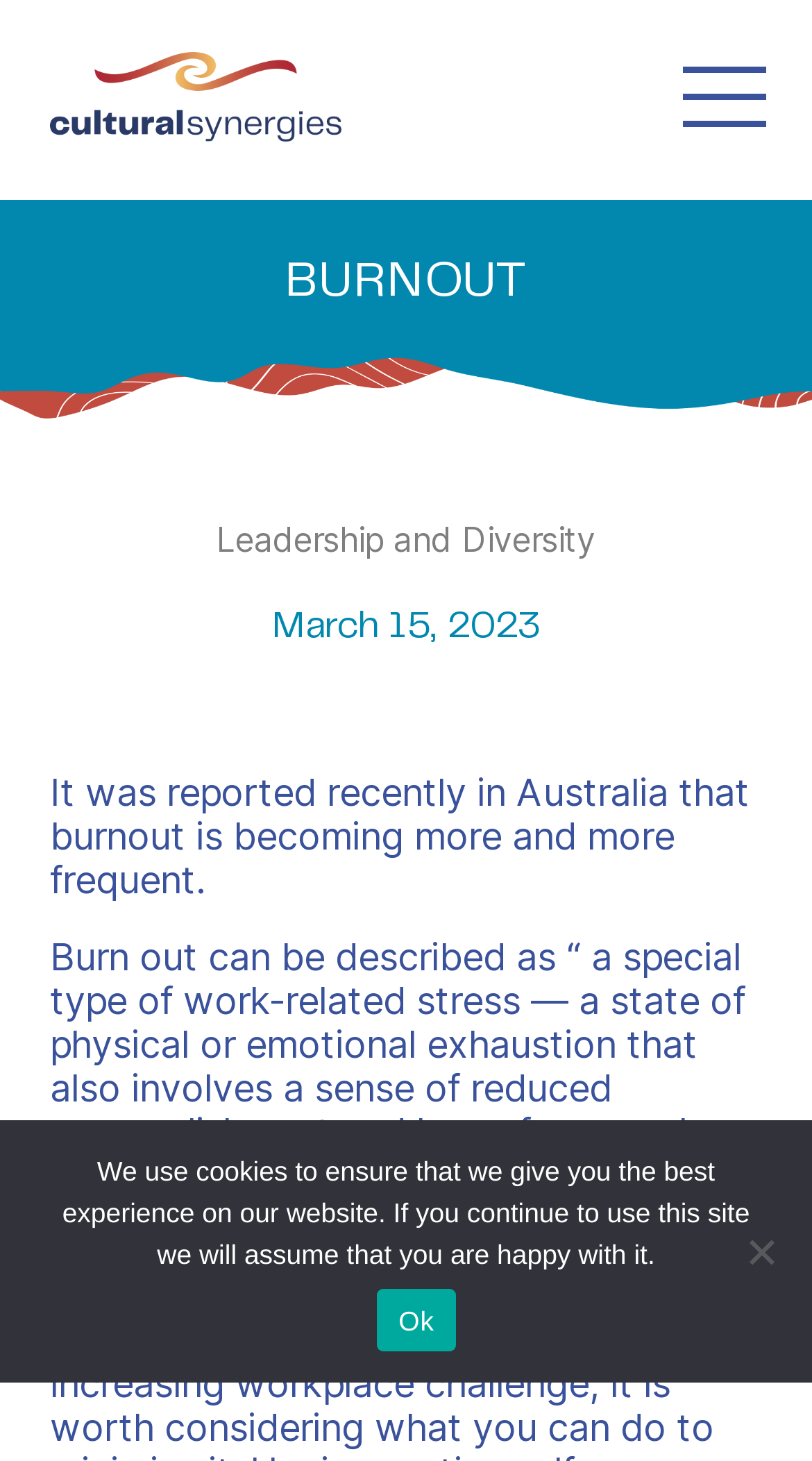What is the organization mentioned on the webpage?
Provide a thorough and detailed answer to the question.

The organization mentioned on the webpage is Cultural Synergies, which is likely the entity that published or is associated with the content on the webpage.